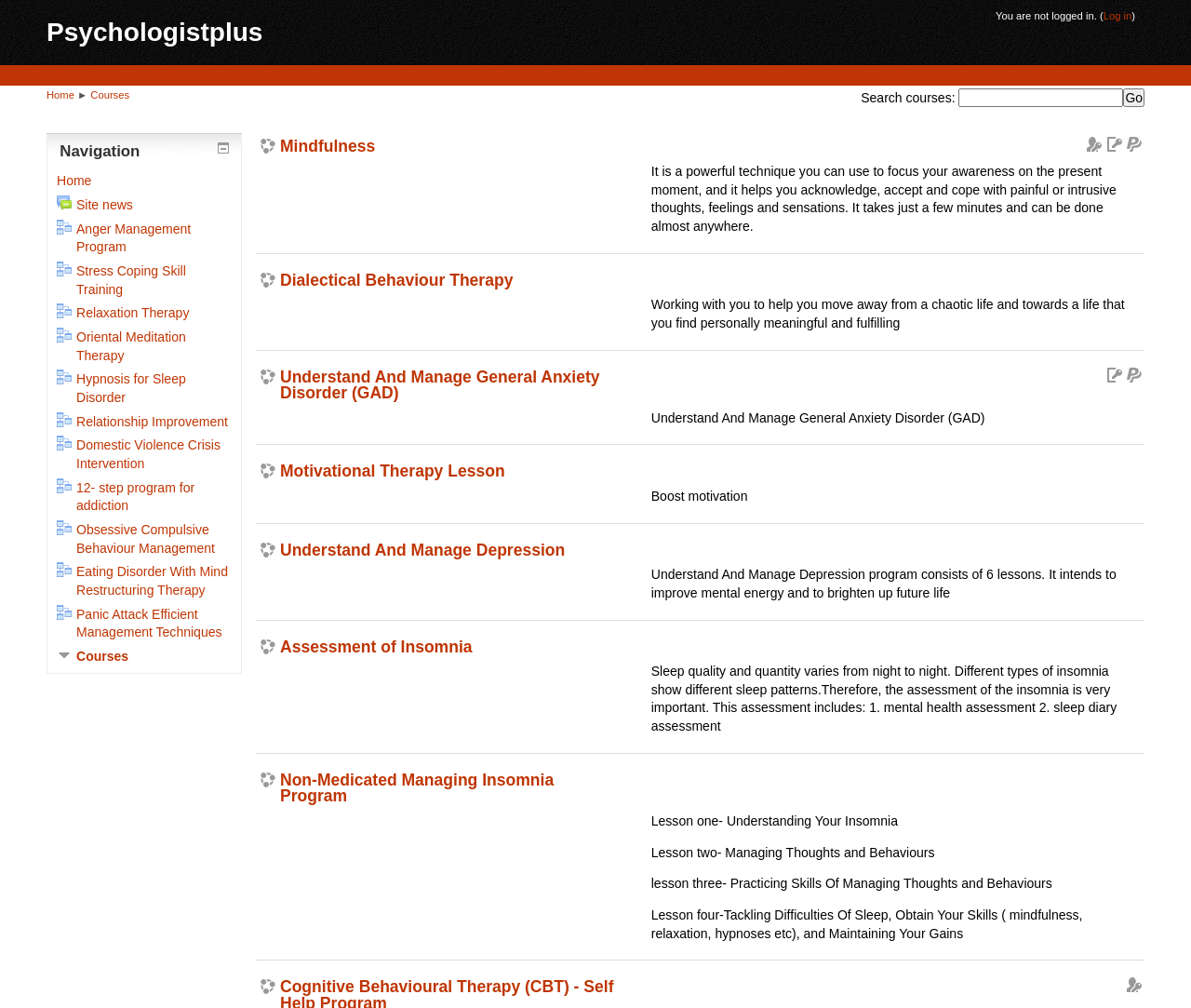From the details in the image, provide a thorough response to the question: What is the purpose of the 'Motivational Therapy Lesson' course?

I found a heading 'Motivational Therapy Lesson' and a static text 'Boost motivation' below it. This suggests that the purpose of this course is to boost motivation.